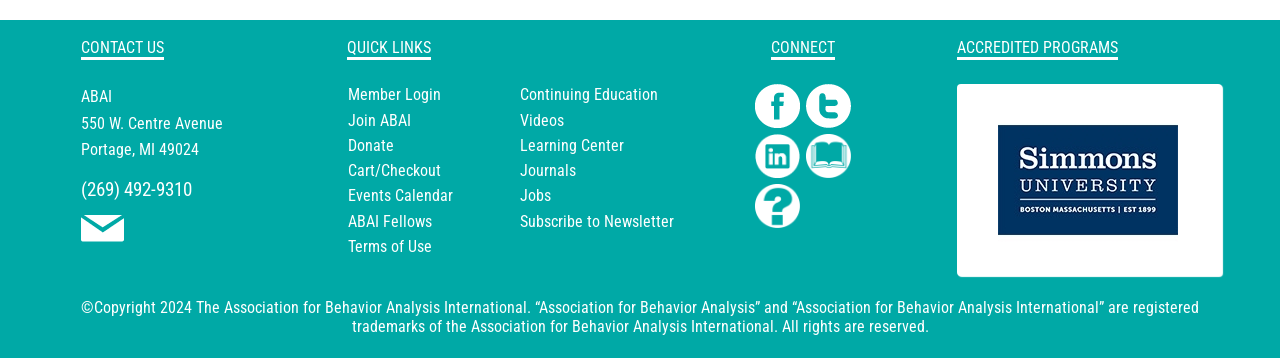Please identify the bounding box coordinates of the area I need to click to accomplish the following instruction: "click the link to contact us".

[0.063, 0.634, 0.097, 0.687]